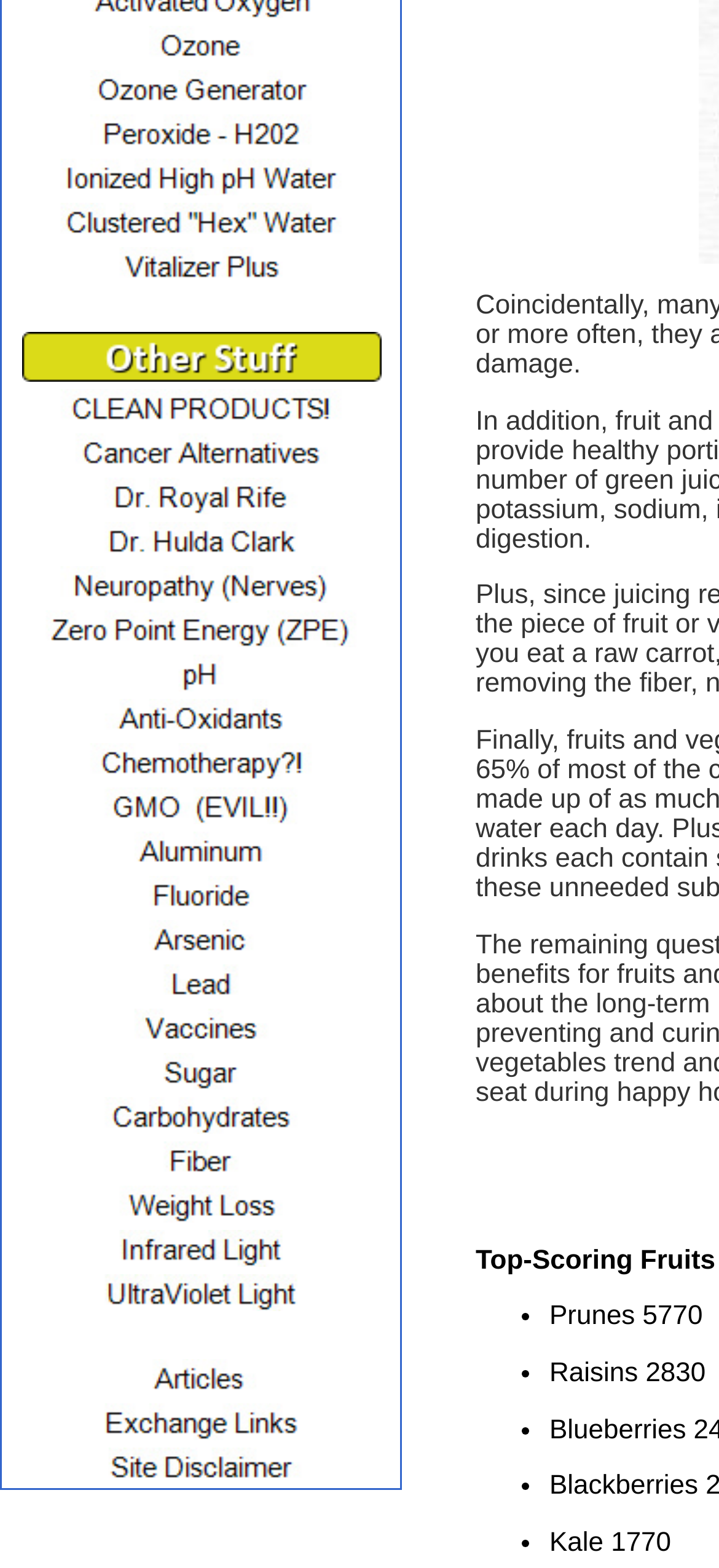Is there a product related to cancer?
Refer to the image and respond with a one-word or short-phrase answer.

Yes